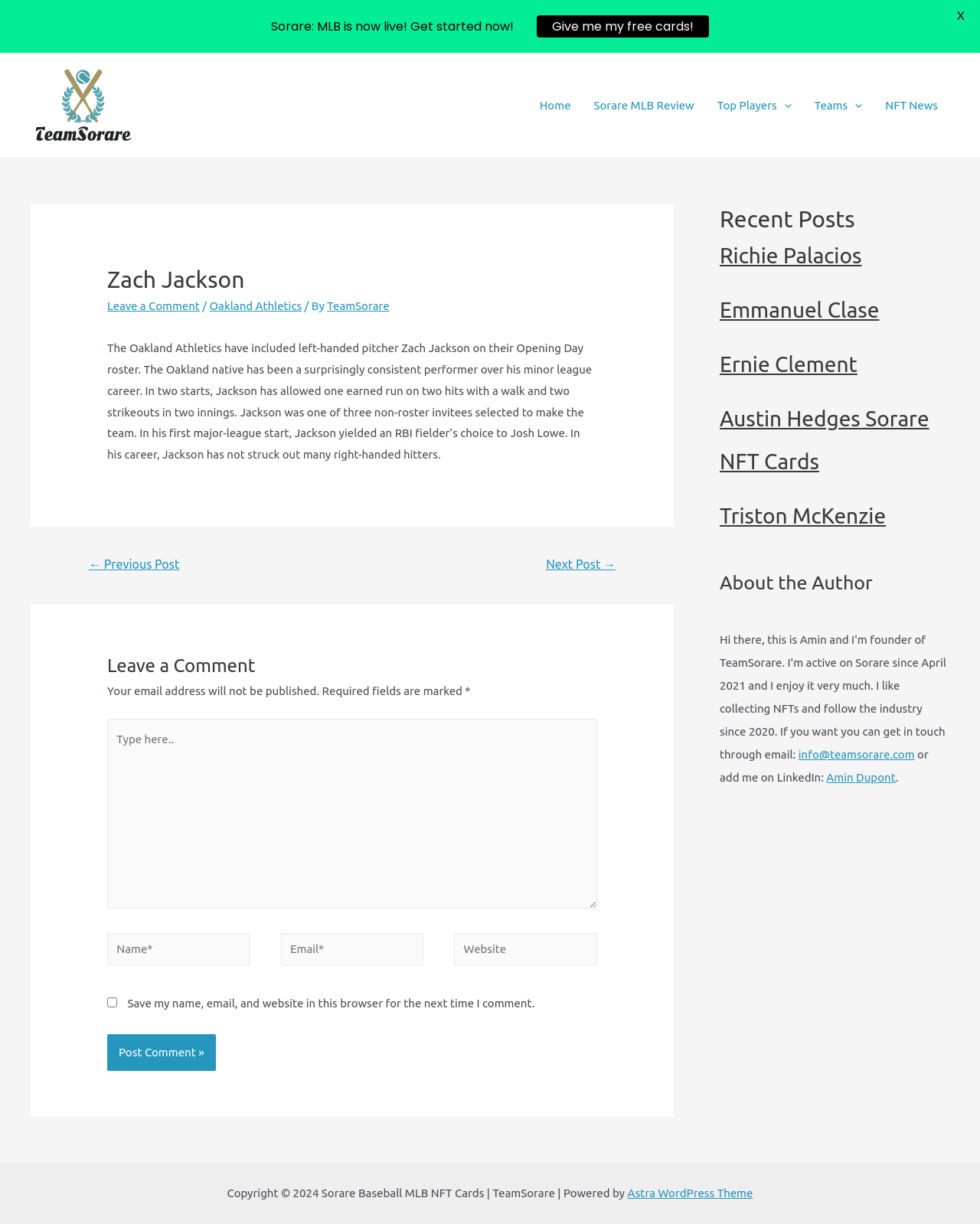Please provide a one-word or short phrase answer to the question:
How many non-roster invitees were selected to make the team?

Three